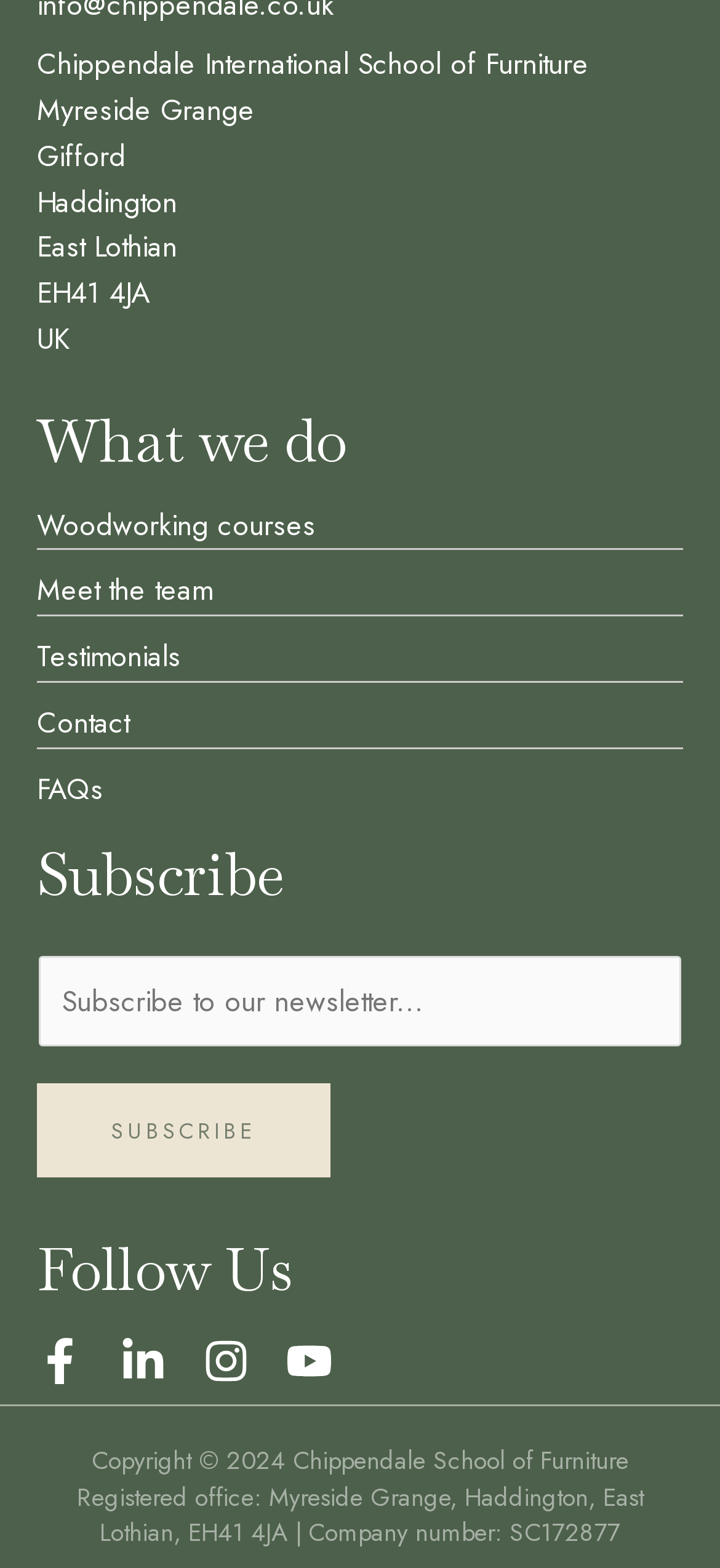Kindly provide the bounding box coordinates of the section you need to click on to fulfill the given instruction: "Click on Woodworking courses".

[0.051, 0.321, 0.438, 0.348]